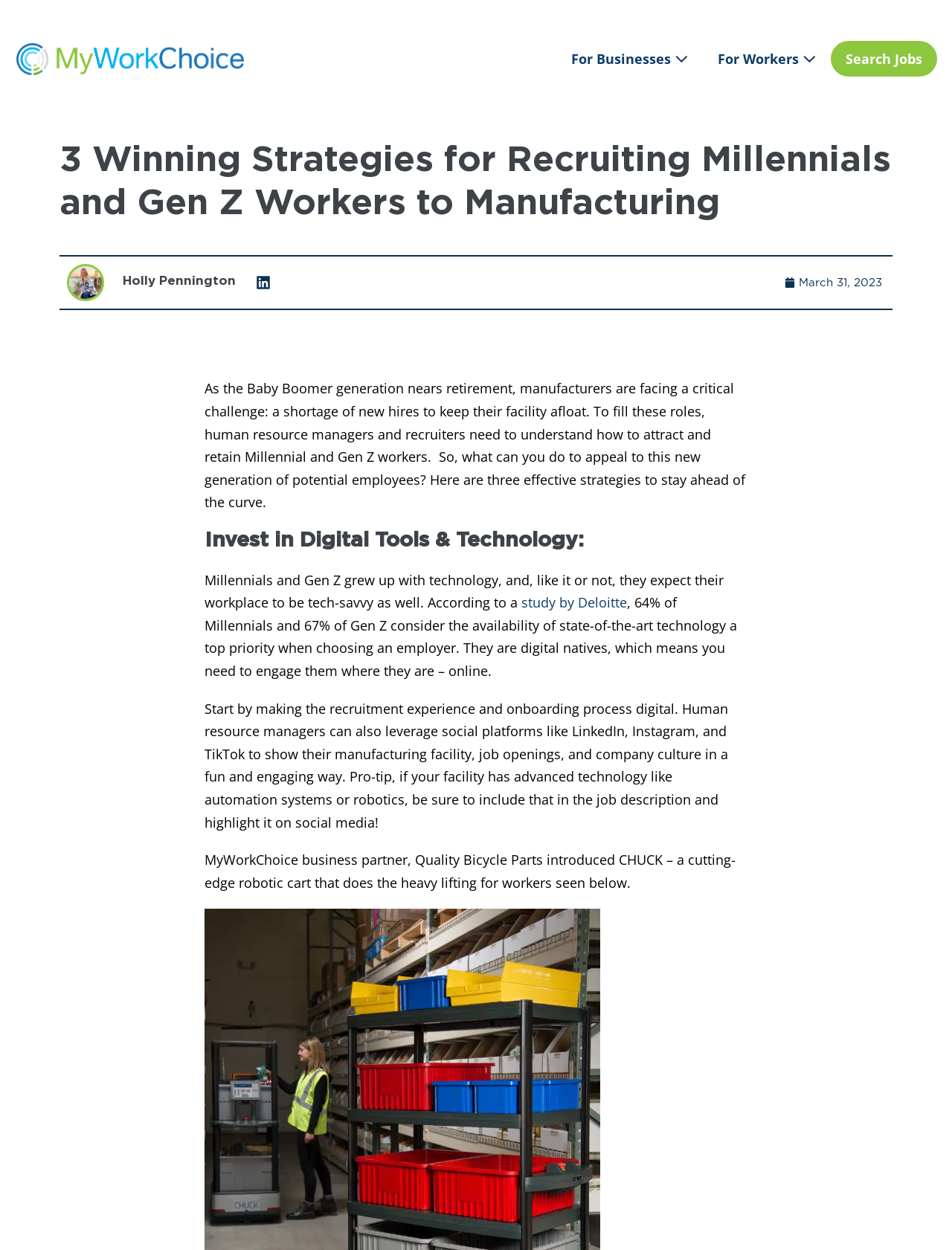What is the name of the author of this article?
Give a thorough and detailed response to the question.

The author's name is mentioned below the title of the article, accompanied by a small image of the author.